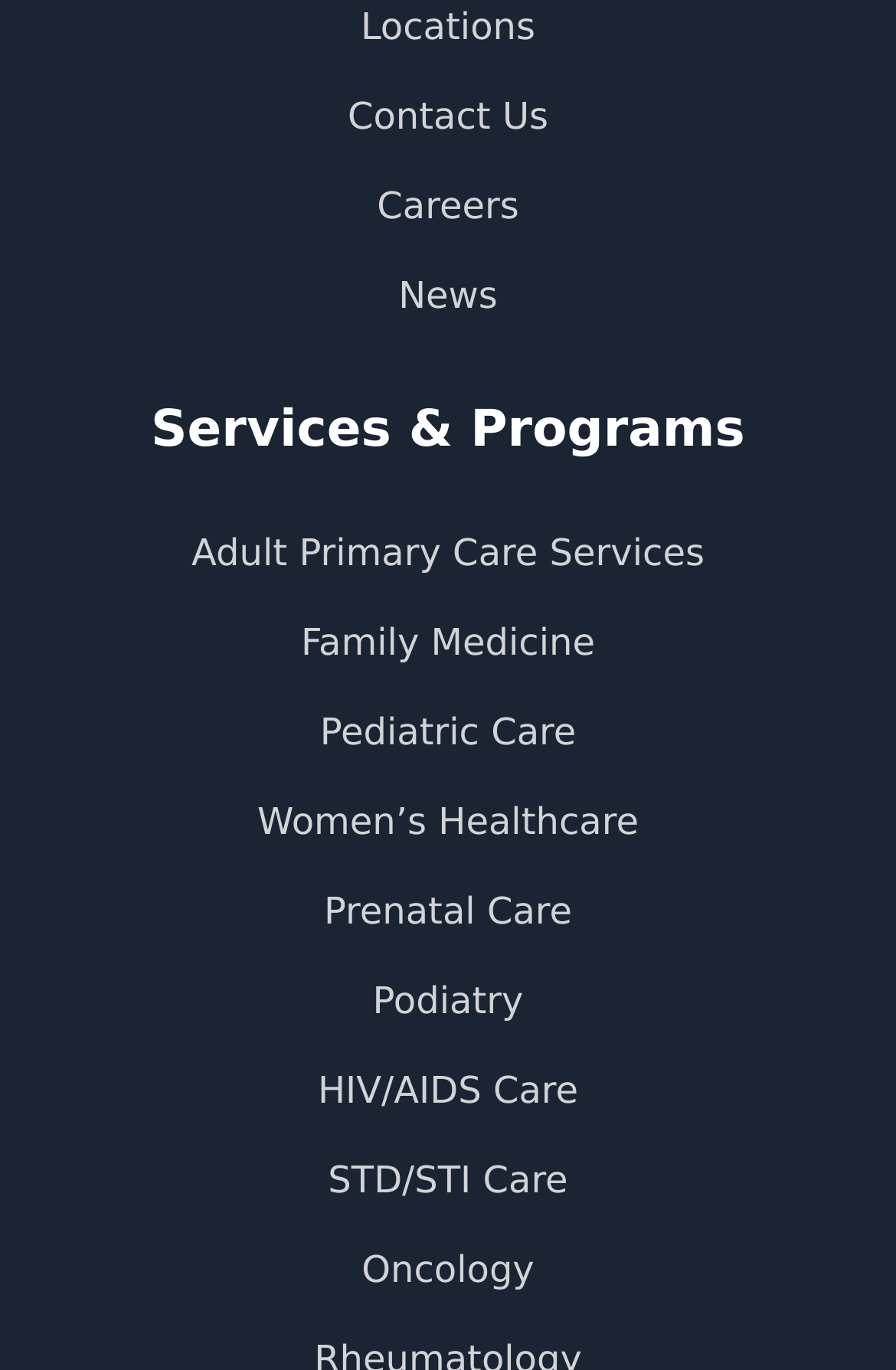Predict the bounding box of the UI element based on the description: "Careers". The coordinates should be four float numbers between 0 and 1, formatted as [left, top, right, bottom].

[0.421, 0.134, 0.579, 0.166]